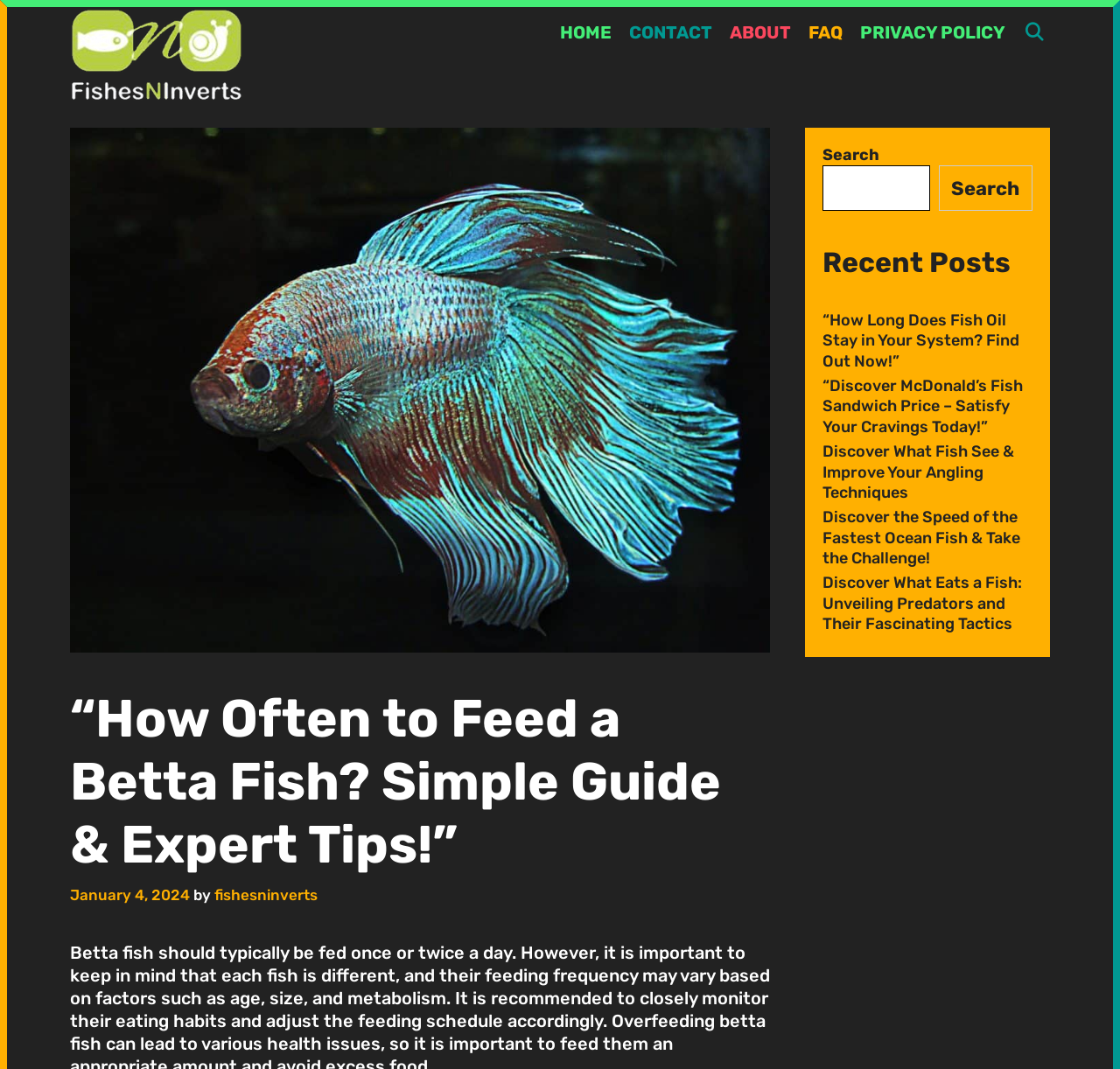Using the webpage screenshot, locate the HTML element that fits the following description and provide its bounding box: "Privacy Policy".

[0.76, 0.008, 0.906, 0.053]